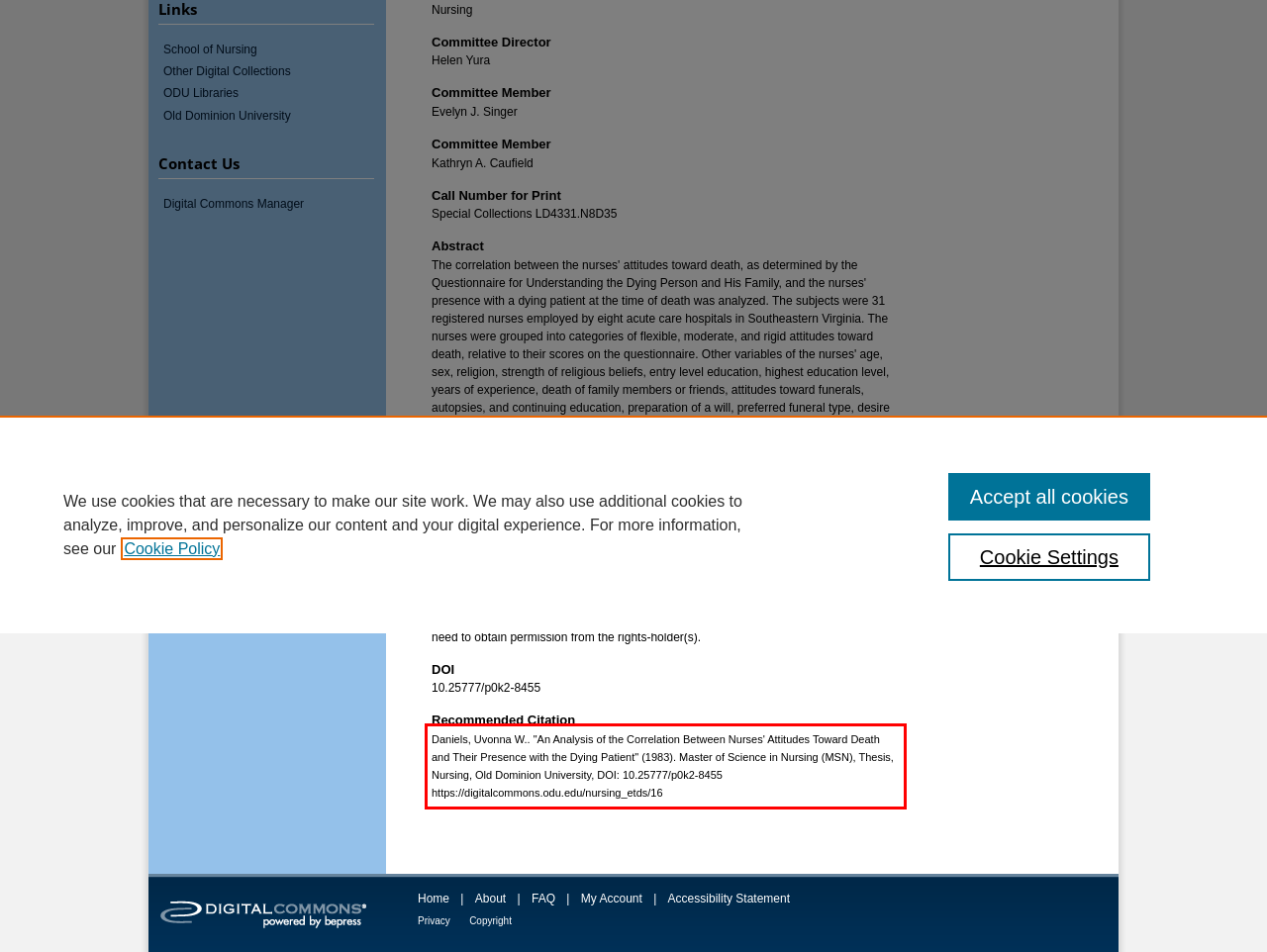Please perform OCR on the text content within the red bounding box that is highlighted in the provided webpage screenshot.

Daniels, Uvonna W.. "An Analysis of the Correlation Between Nurses' Attitudes Toward Death and Their Presence with the Dying Patient" (1983). Master of Science in Nursing (MSN), Thesis, Nursing, Old Dominion University, DOI: 10.25777/p0k2-8455 https://digitalcommons.odu.edu/nursing_etds/16